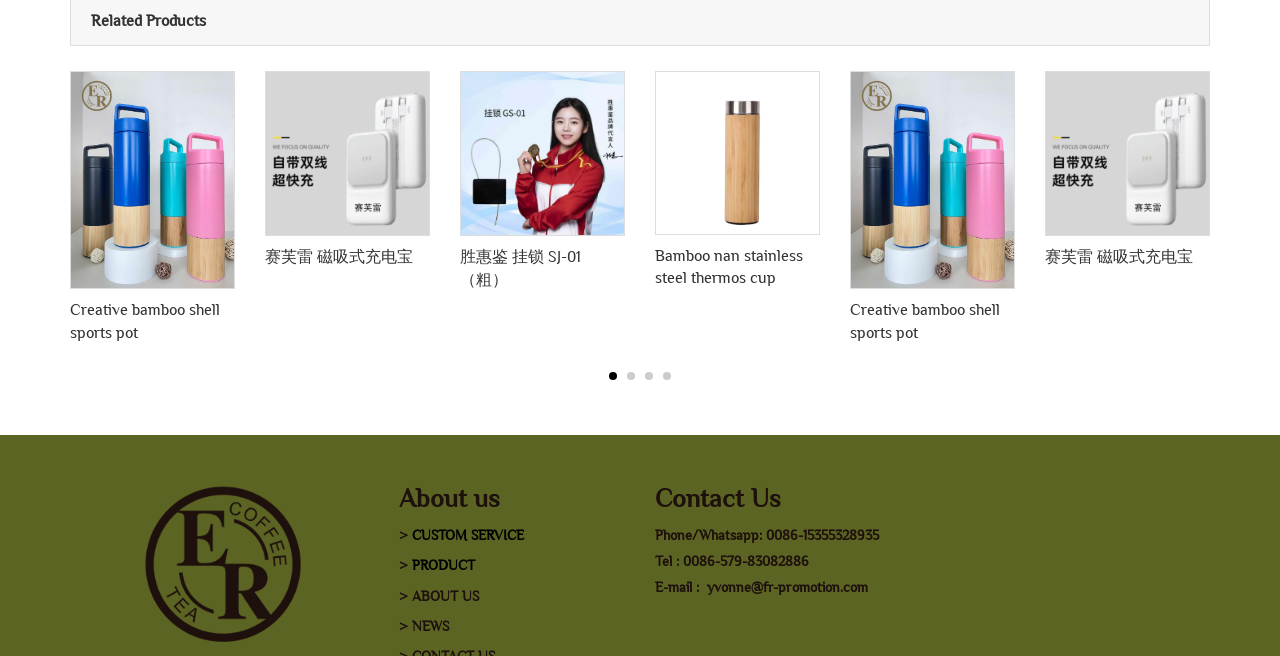What is the email address?
Look at the screenshot and give a one-word or phrase answer.

yvonne@fr-promotion.com